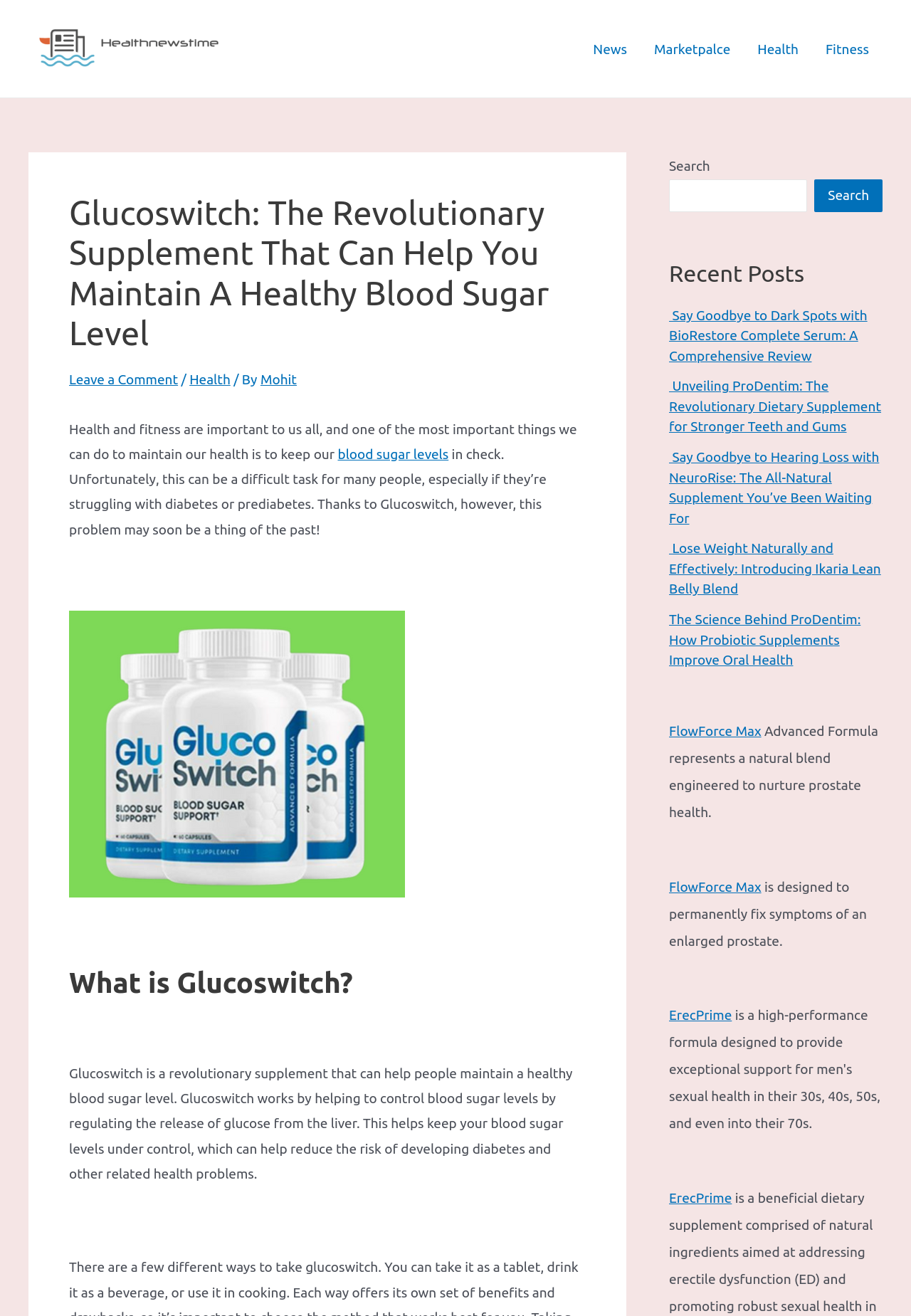What is the purpose of Glucoswitch?
Look at the screenshot and respond with a single word or phrase.

To control blood sugar levels